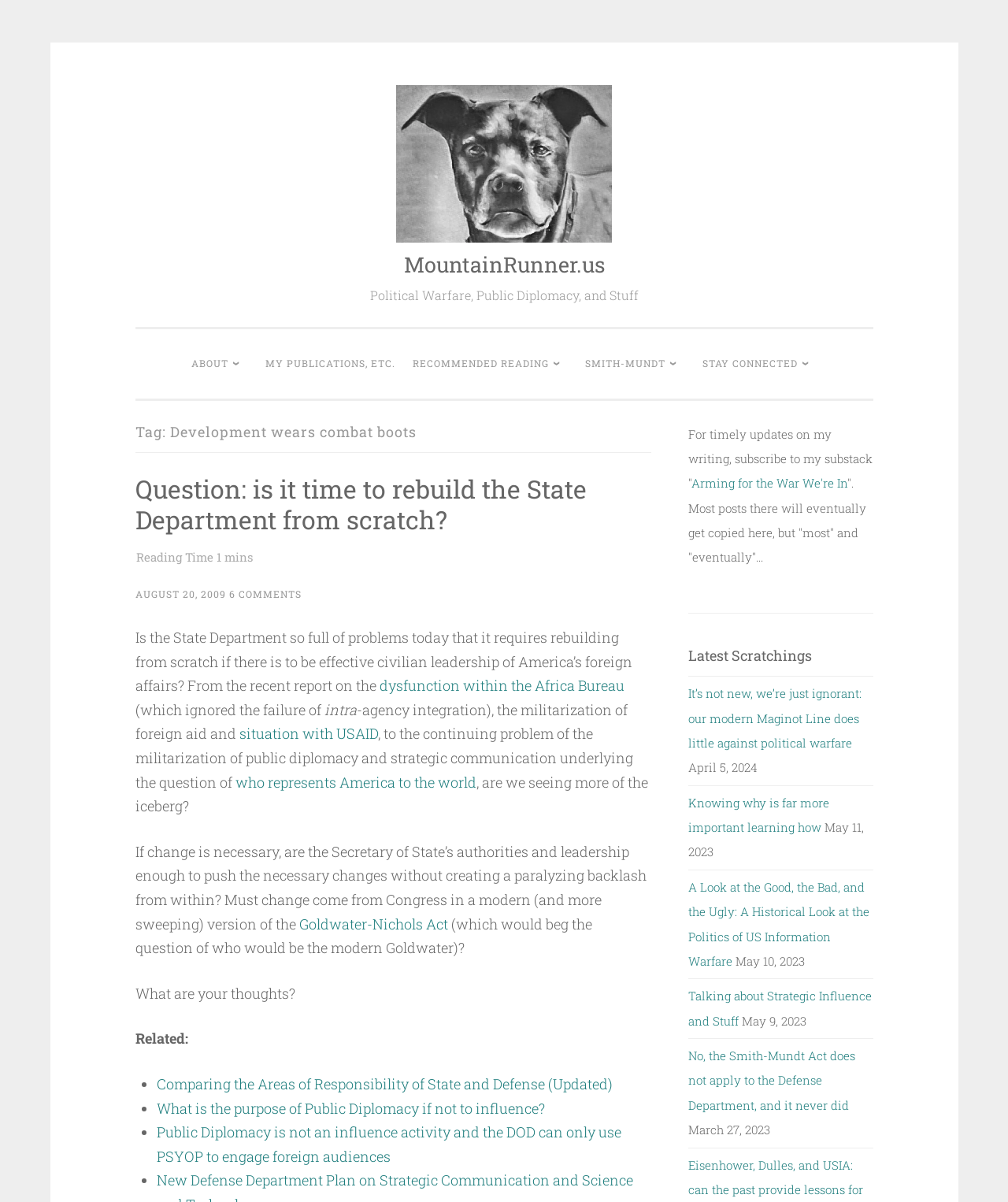Carefully examine the image and provide an in-depth answer to the question: What is the purpose of the 'Stay Connected' section?

The 'Stay Connected' section appears to be a way for readers to connect with the author, Matt Armstrong. It provides a link to subscribe to his substack, suggesting that the purpose of this section is to allow readers to stay up-to-date with his writing.